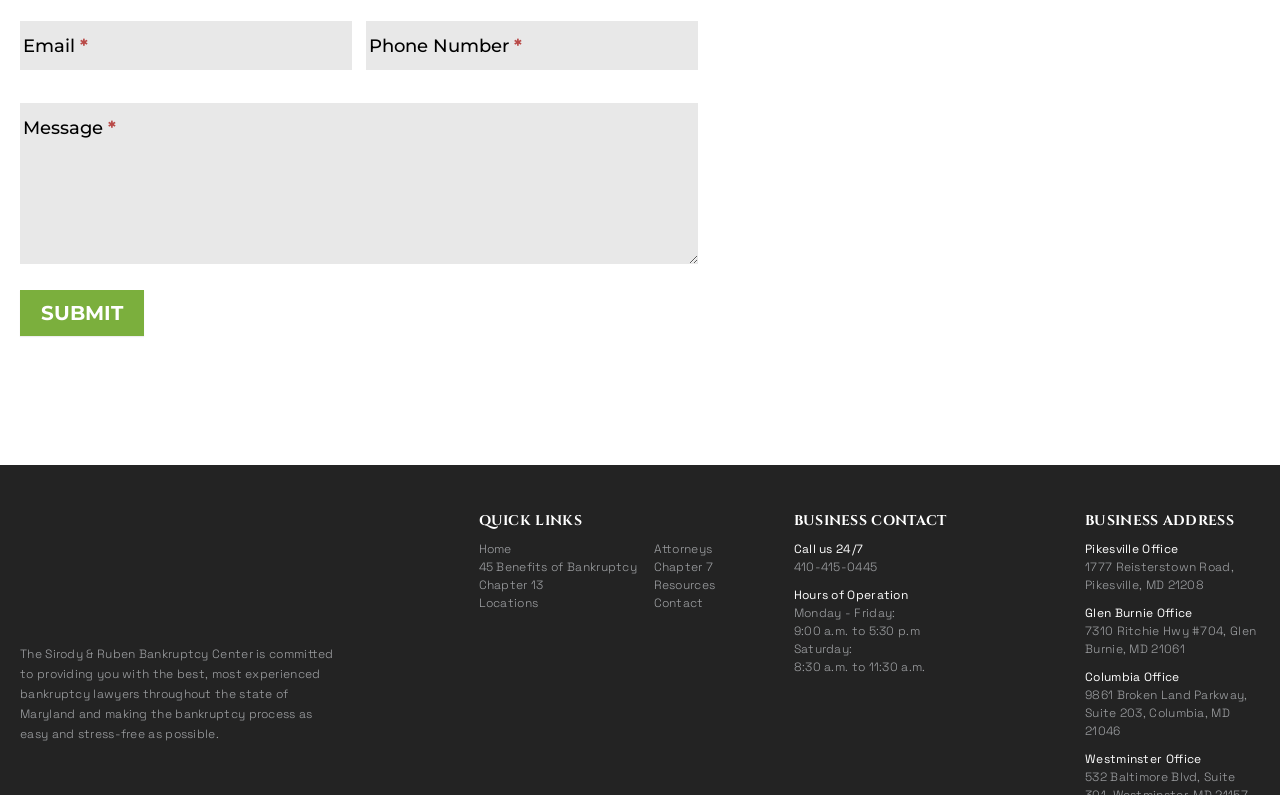Locate the bounding box coordinates of the region to be clicked to comply with the following instruction: "Enter phone number". The coordinates must be four float numbers between 0 and 1, in the form [left, top, right, bottom].

[0.286, 0.026, 0.545, 0.088]